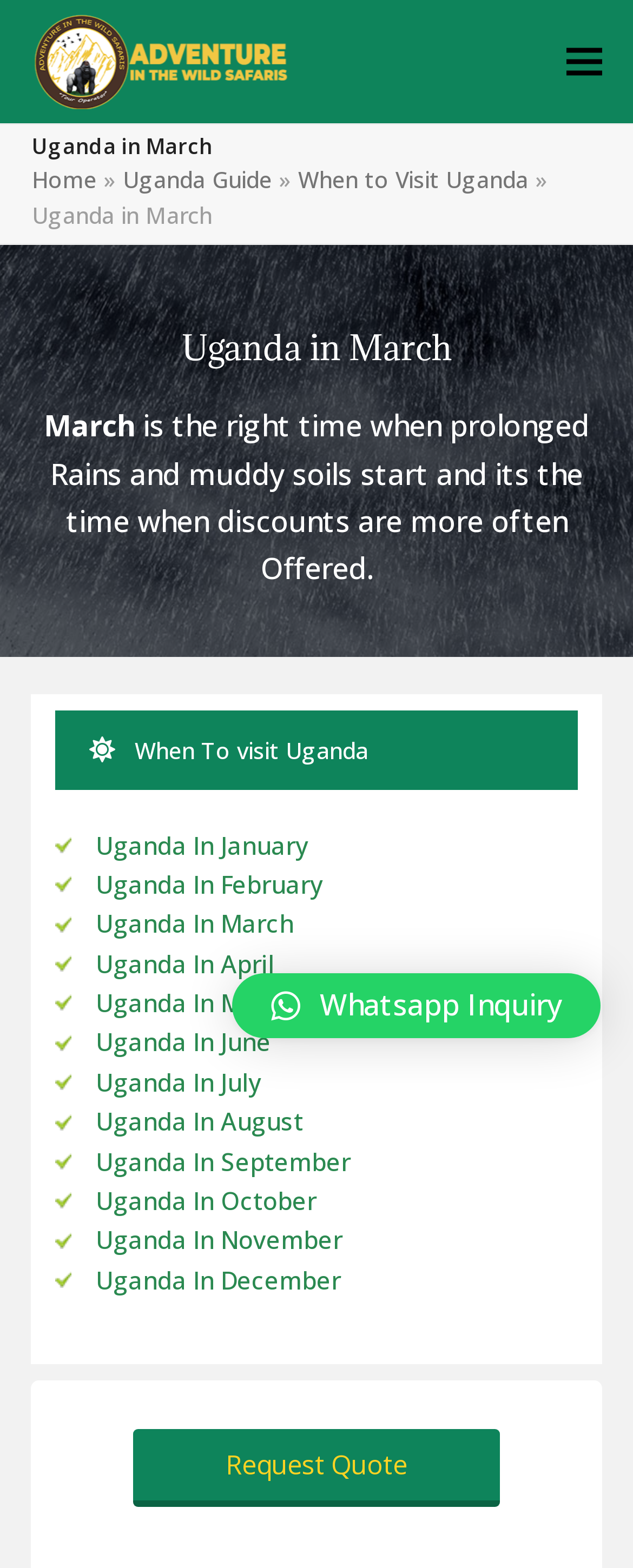Find the bounding box of the web element that fits this description: "Home".

[0.05, 0.104, 0.153, 0.124]